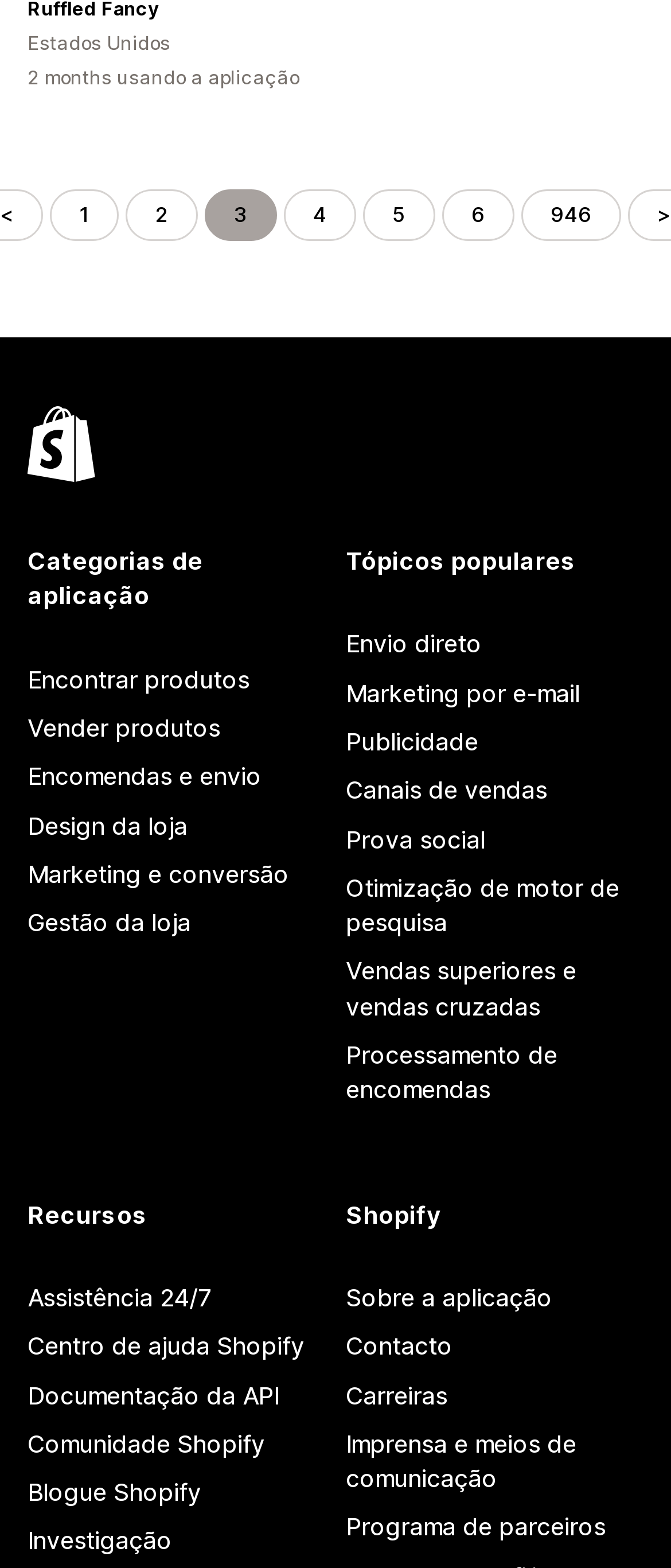Determine the bounding box coordinates of the region that needs to be clicked to achieve the task: "Get help 24/7".

[0.041, 0.812, 0.485, 0.843]